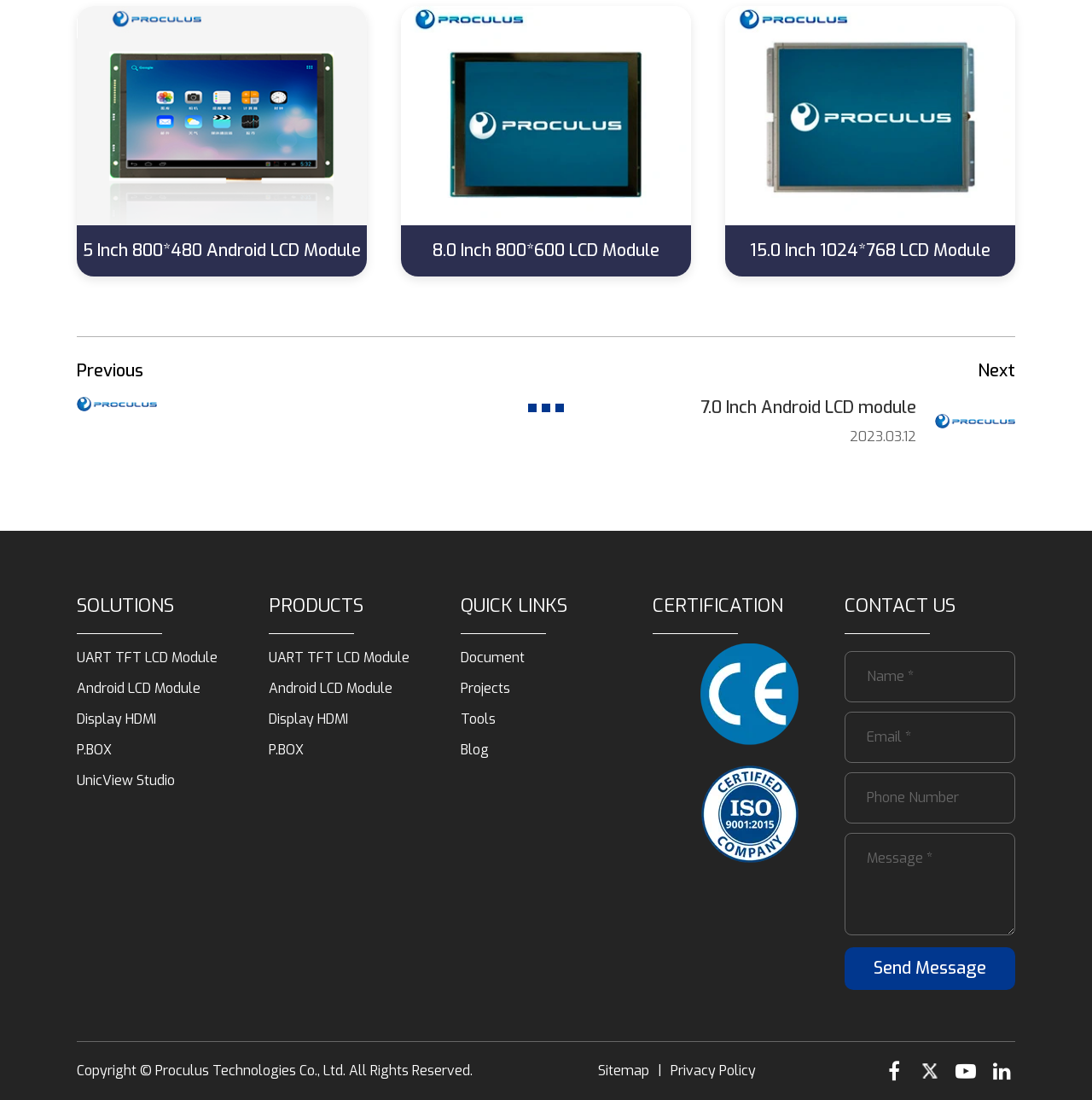Find the bounding box coordinates of the area that needs to be clicked in order to achieve the following instruction: "Click on Send Message". The coordinates should be specified as four float numbers between 0 and 1, i.e., [left, top, right, bottom].

[0.773, 0.861, 0.93, 0.9]